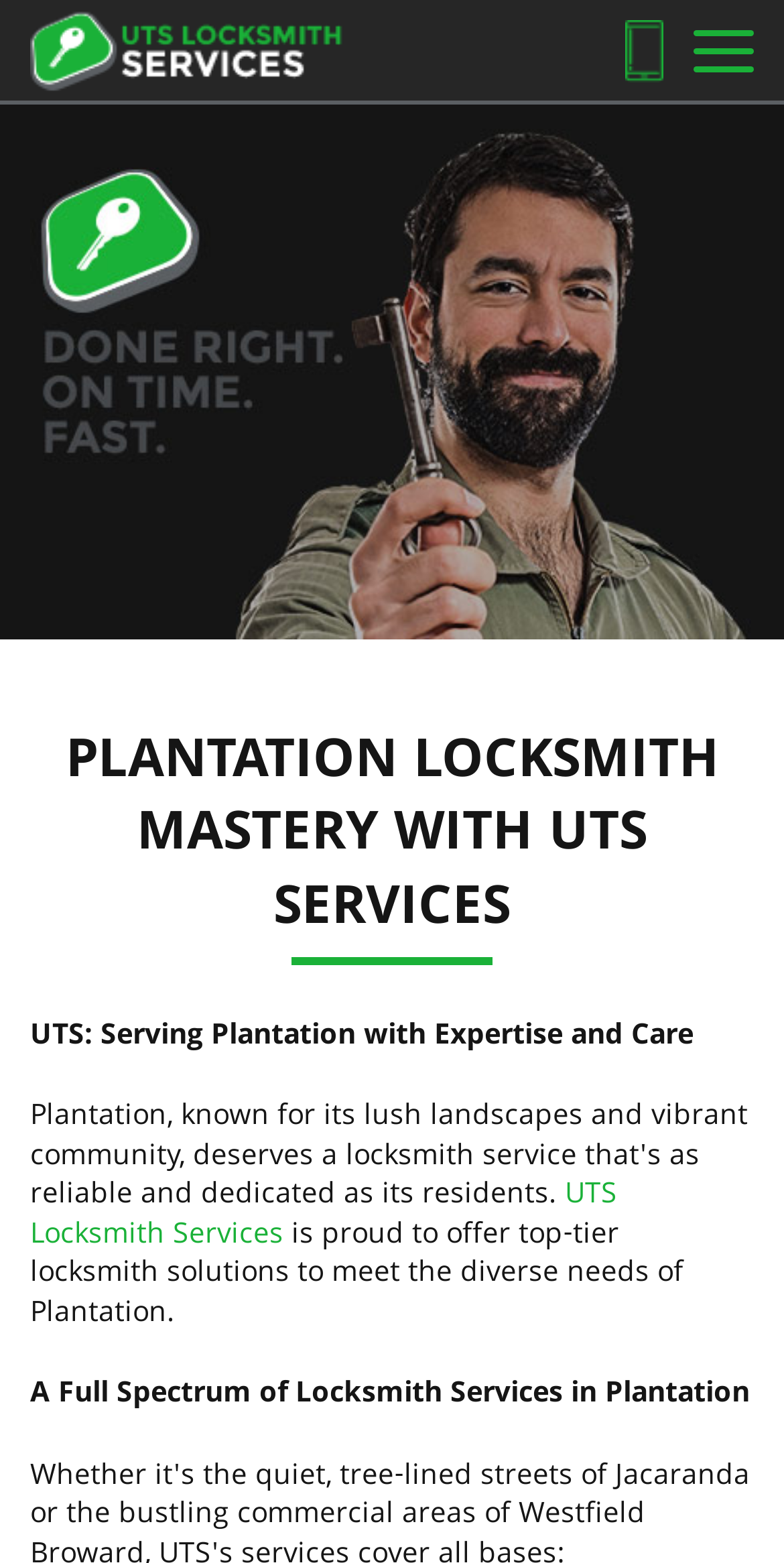What area does the company serve?
Using the image as a reference, give an elaborate response to the question.

I found the area served by the company by looking at the headings and static text on the page, which mention 'Plantation Locksmith Mastery', 'Serving Plantation with Expertise and Care', and 'A Full Spectrum of Locksmith Services in Plantation'.